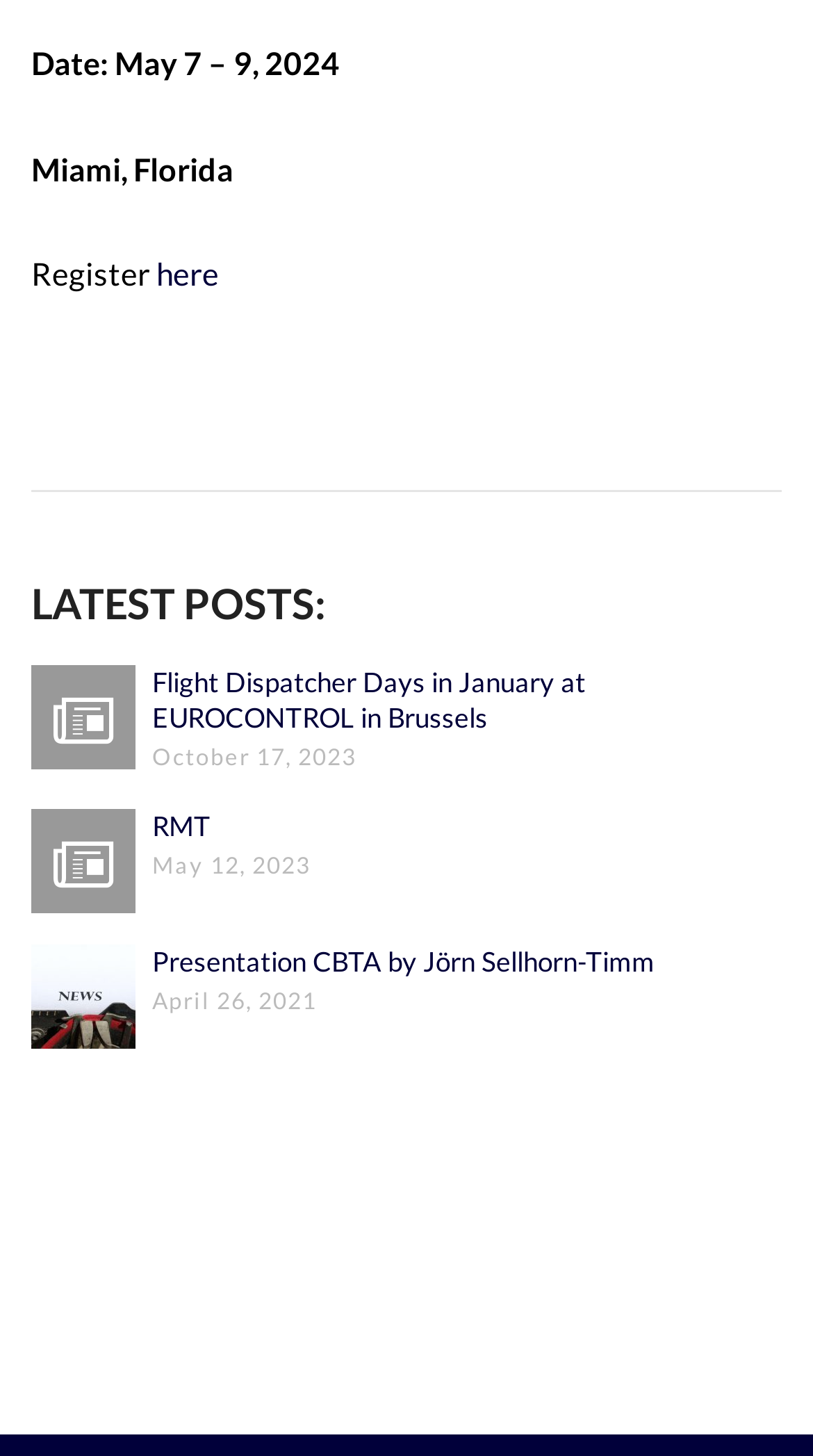What is the location of the event?
Give a detailed response to the question by analyzing the screenshot.

The location of the event can be found in the second line of text on the webpage, which states 'Miami, Florida'.